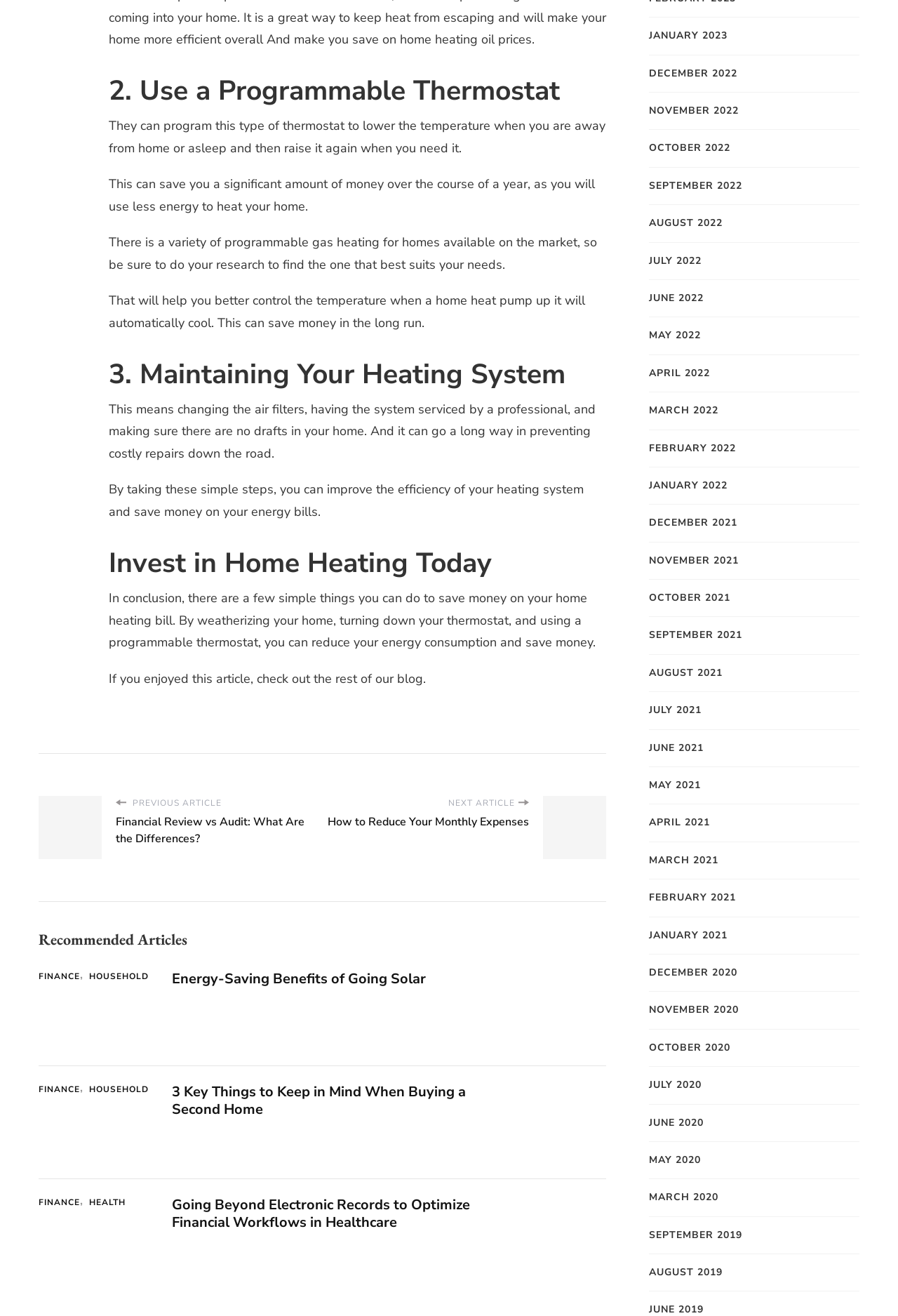Locate the bounding box coordinates of the area to click to fulfill this instruction: "Click on the 'NEXT ARTICLE How to Reduce Your Monthly Expenses' link". The bounding box should be presented as four float numbers between 0 and 1, in the order [left, top, right, bottom].

[0.359, 0.605, 0.605, 0.653]